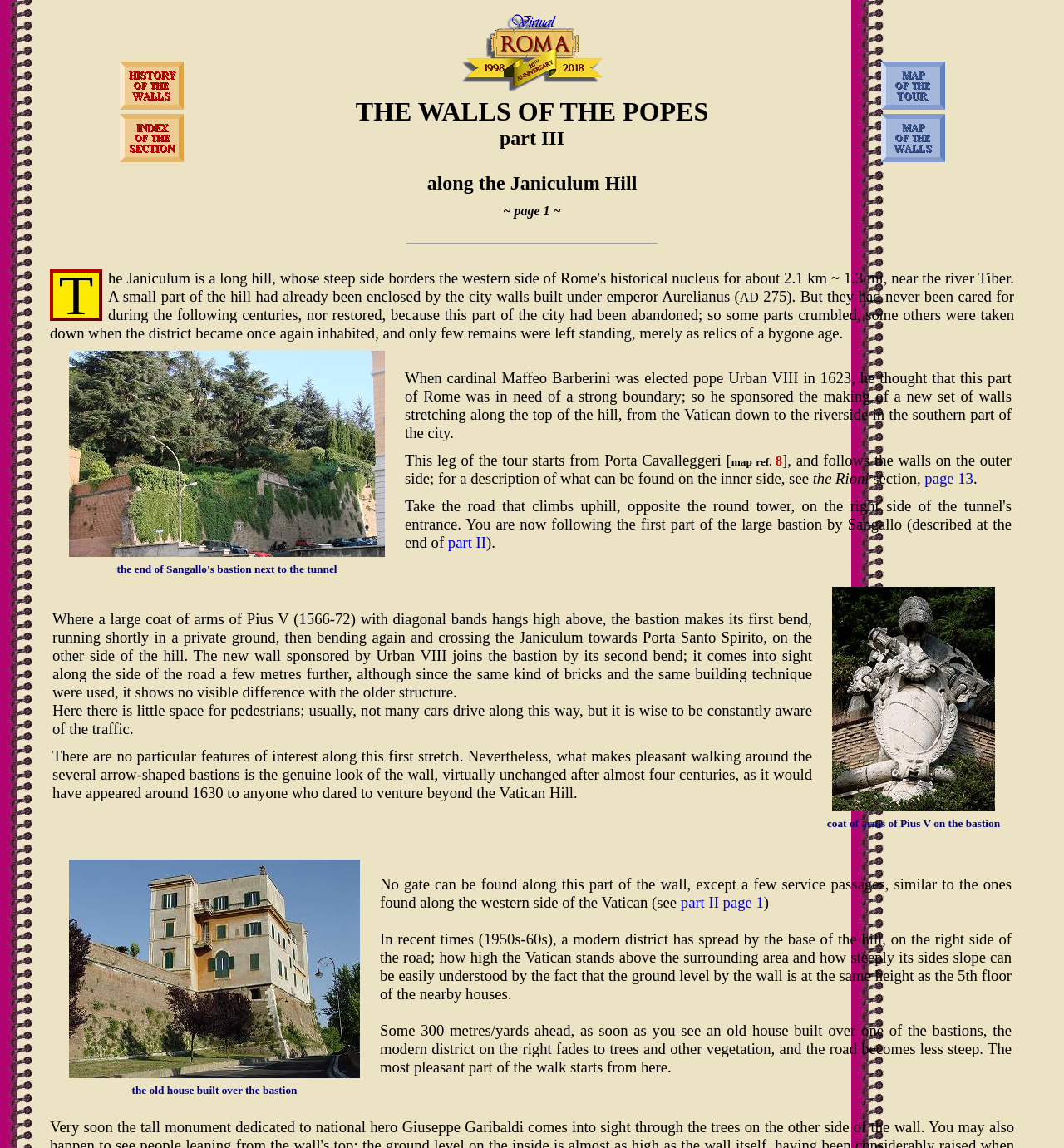Identify the bounding box coordinates for the UI element that matches this description: "custom team basketball jerseys".

None